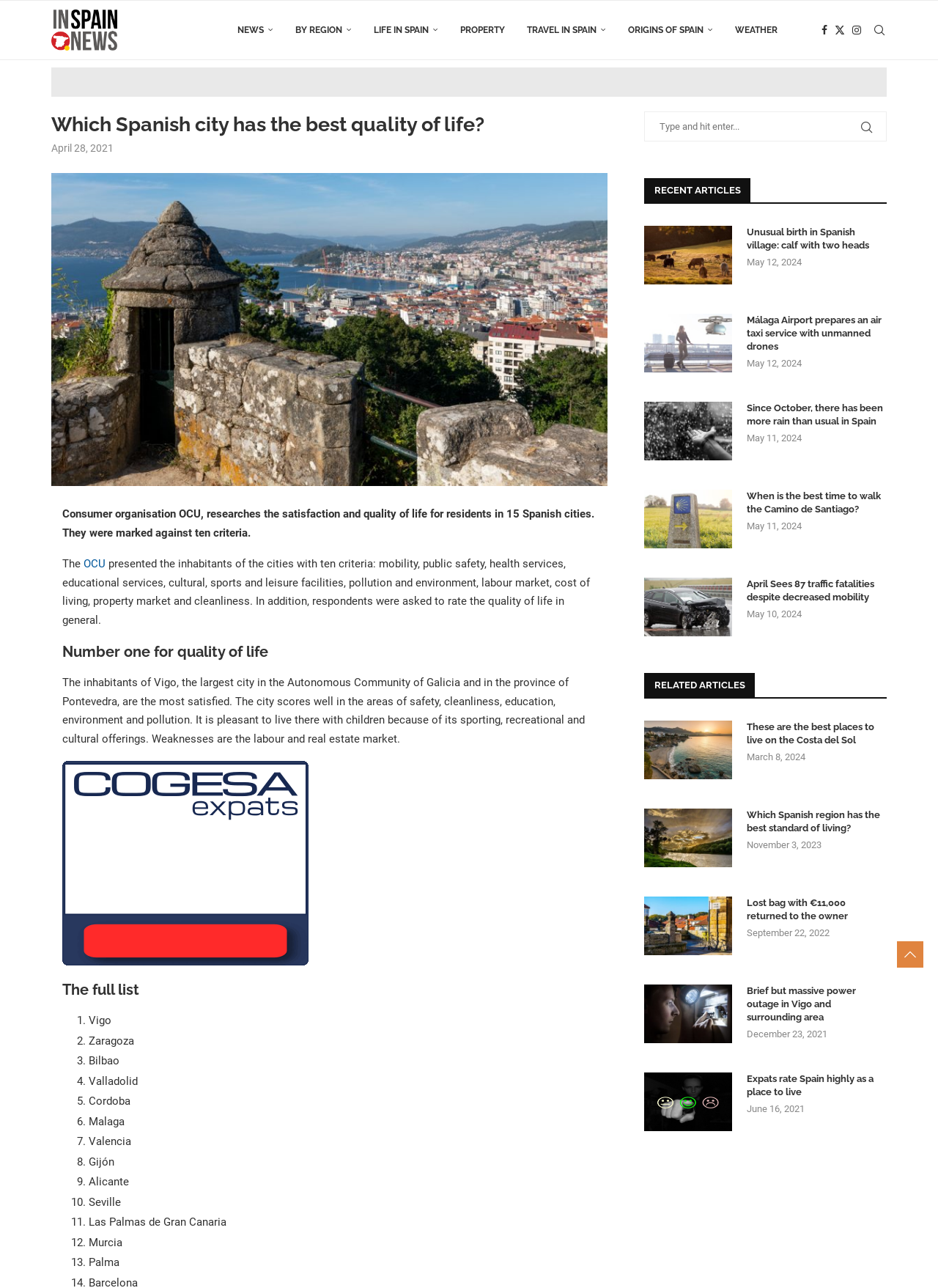Identify the bounding box coordinates of the section to be clicked to complete the task described by the following instruction: "Click on the 'NEWS' link". The coordinates should be four float numbers between 0 and 1, formatted as [left, top, right, bottom].

[0.253, 0.001, 0.291, 0.046]